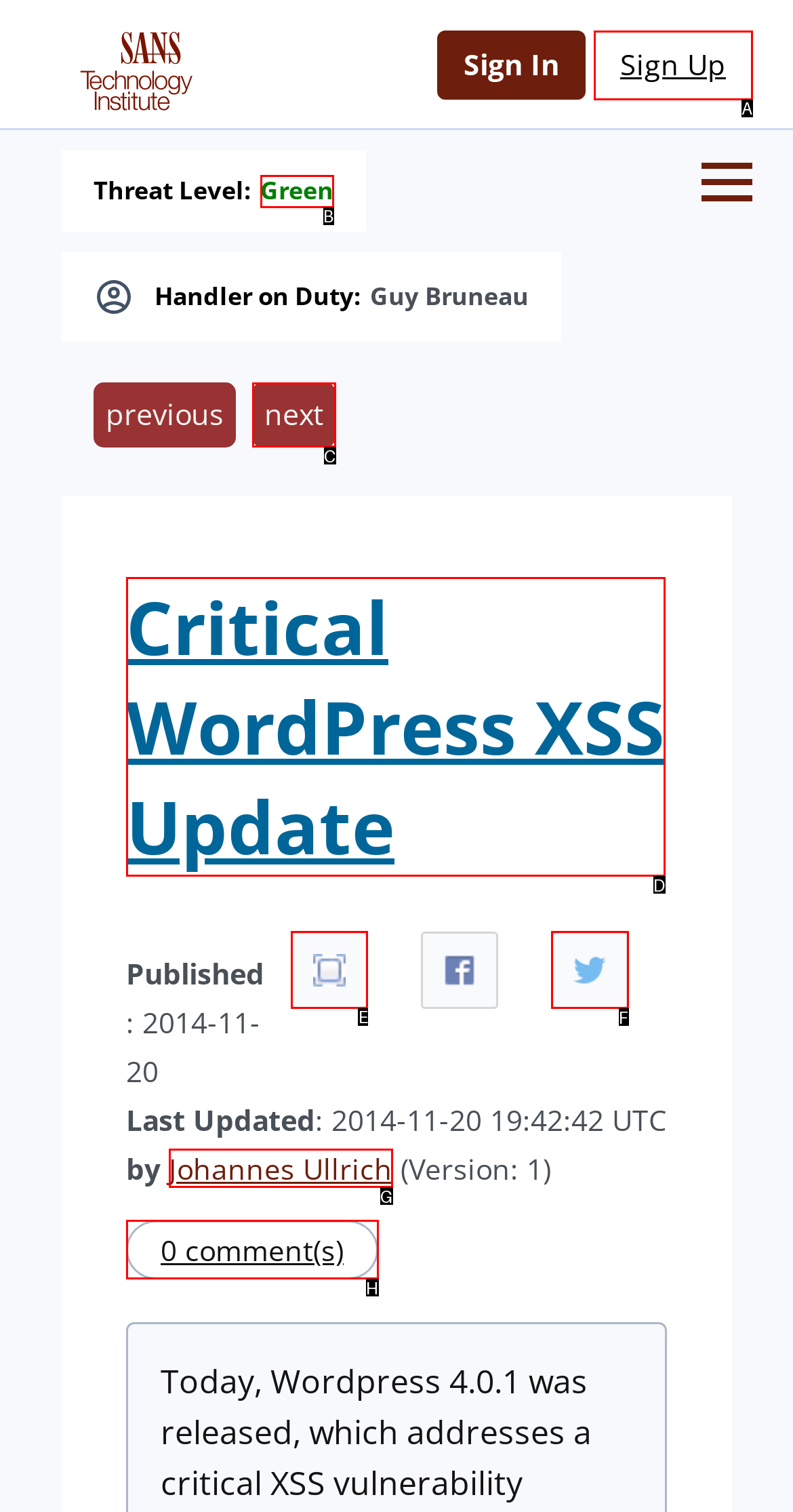Tell me which UI element to click to fulfill the given task: View the full screen. Respond with the letter of the correct option directly.

E